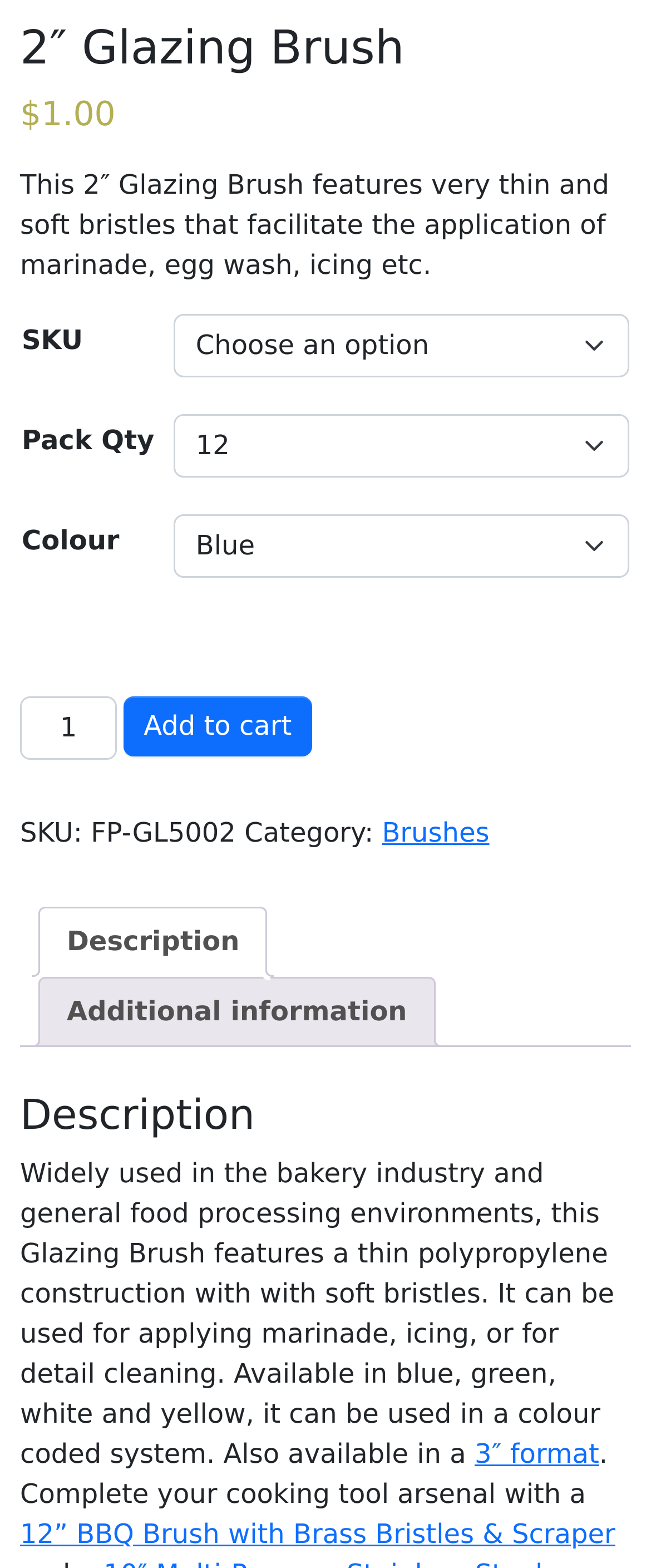Determine the bounding box coordinates of the UI element described by: "Add to cart".

[0.19, 0.444, 0.479, 0.483]